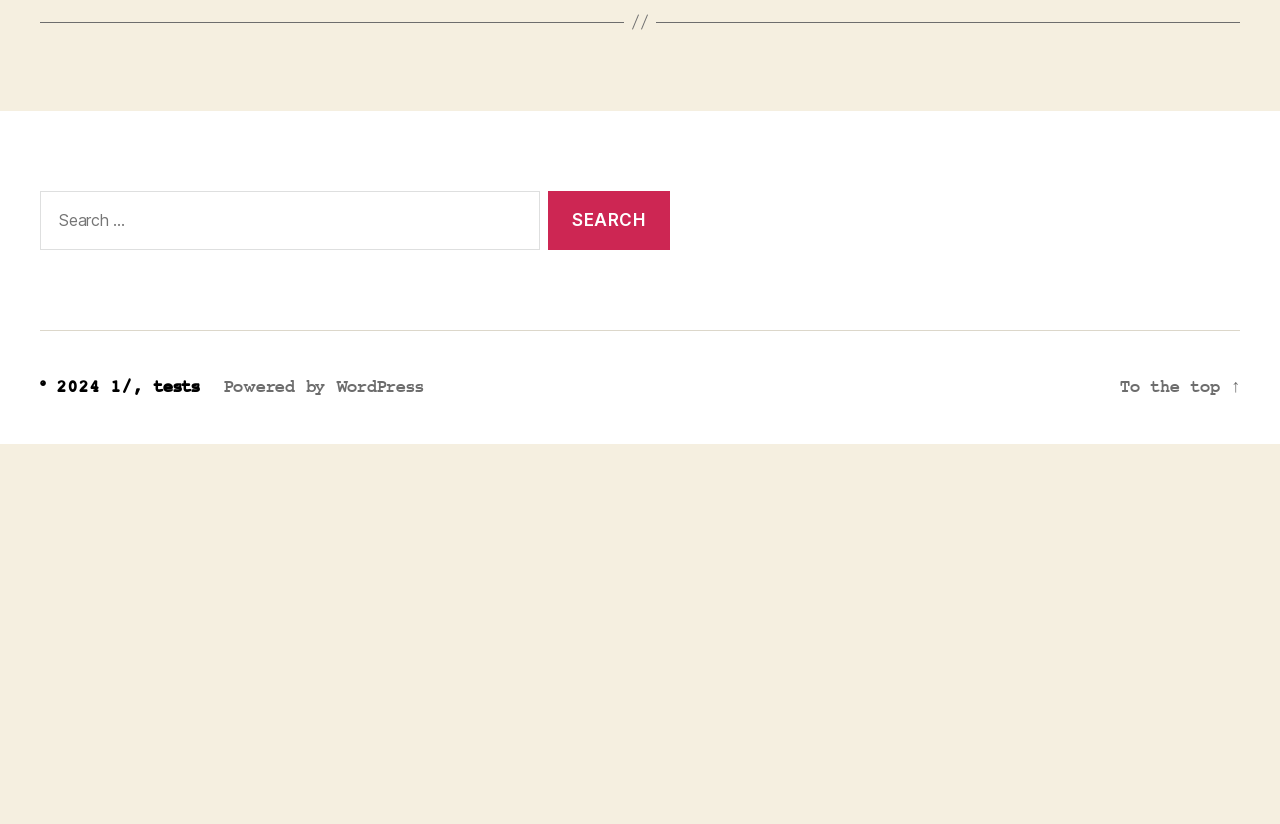Provide the bounding box coordinates for the UI element that is described by this text: "parent_node: Search for: value="Search"". The coordinates should be in the form of four float numbers between 0 and 1: [left, top, right, bottom].

[0.428, 0.232, 0.523, 0.303]